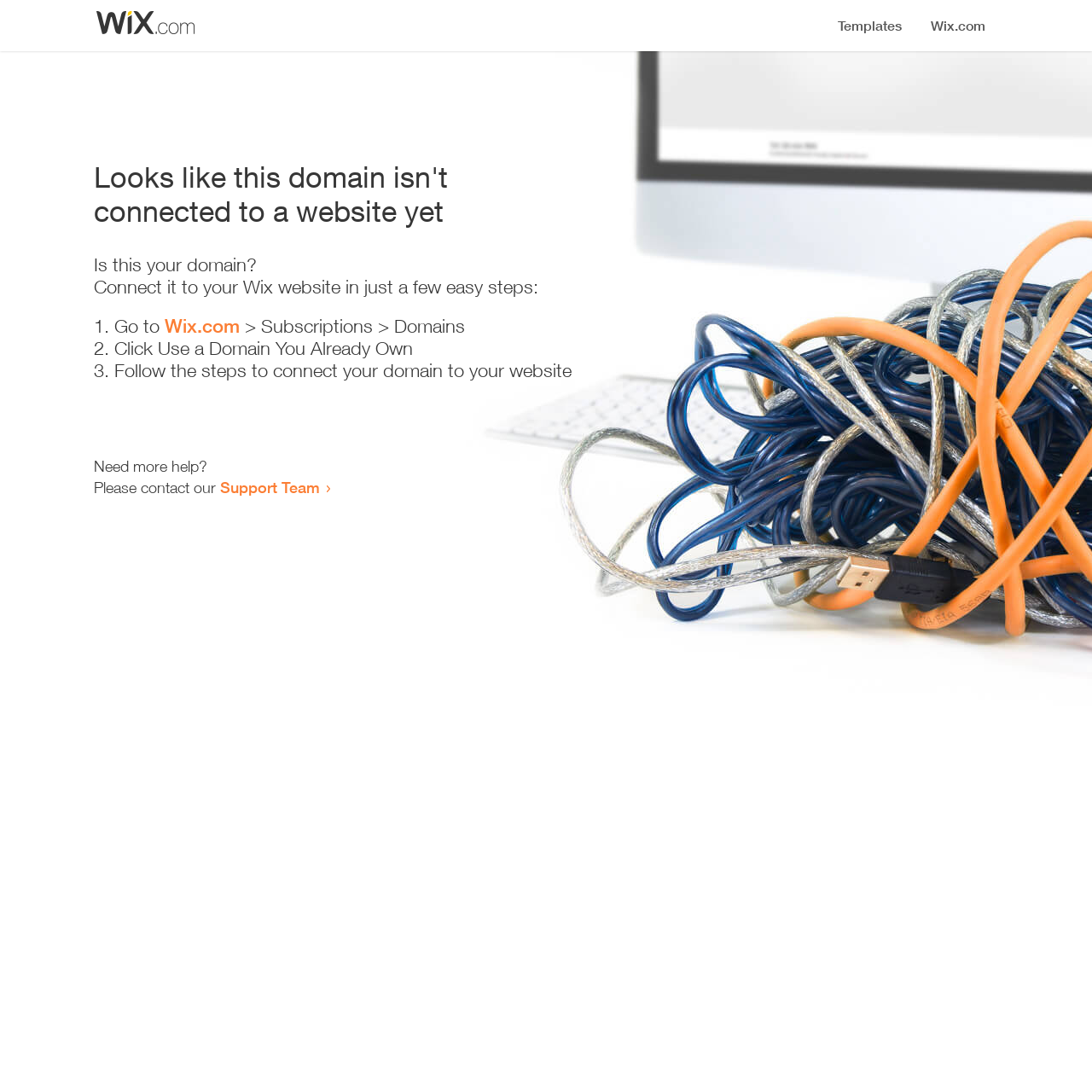Calculate the bounding box coordinates of the UI element given the description: "Support Team".

[0.202, 0.438, 0.293, 0.455]